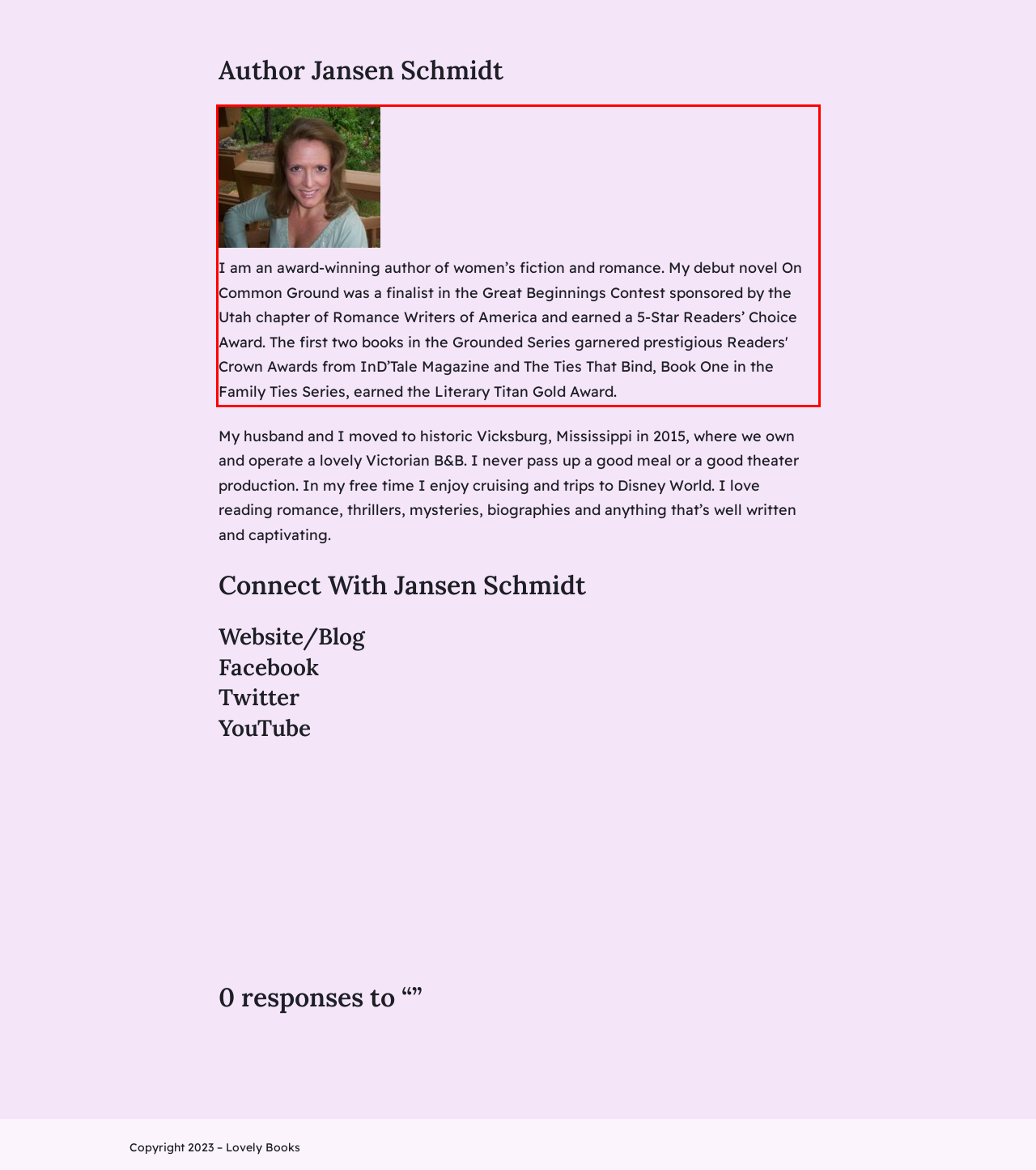Look at the provided screenshot of the webpage and perform OCR on the text within the red bounding box.

I am an award-winning author of women’s fiction and romance. My debut novel On Common Ground was a finalist in the Great Beginnings Contest sponsored by the Utah chapter of Romance Writers of America and earned a 5-Star Readers’ Choice Award. The first two books in the Grounded Series garnered prestigious Readers' Crown Awards from InD’Tale Magazine and The Ties That Bind, Book One in the Family Ties Series, earned the Literary Titan Gold Award.